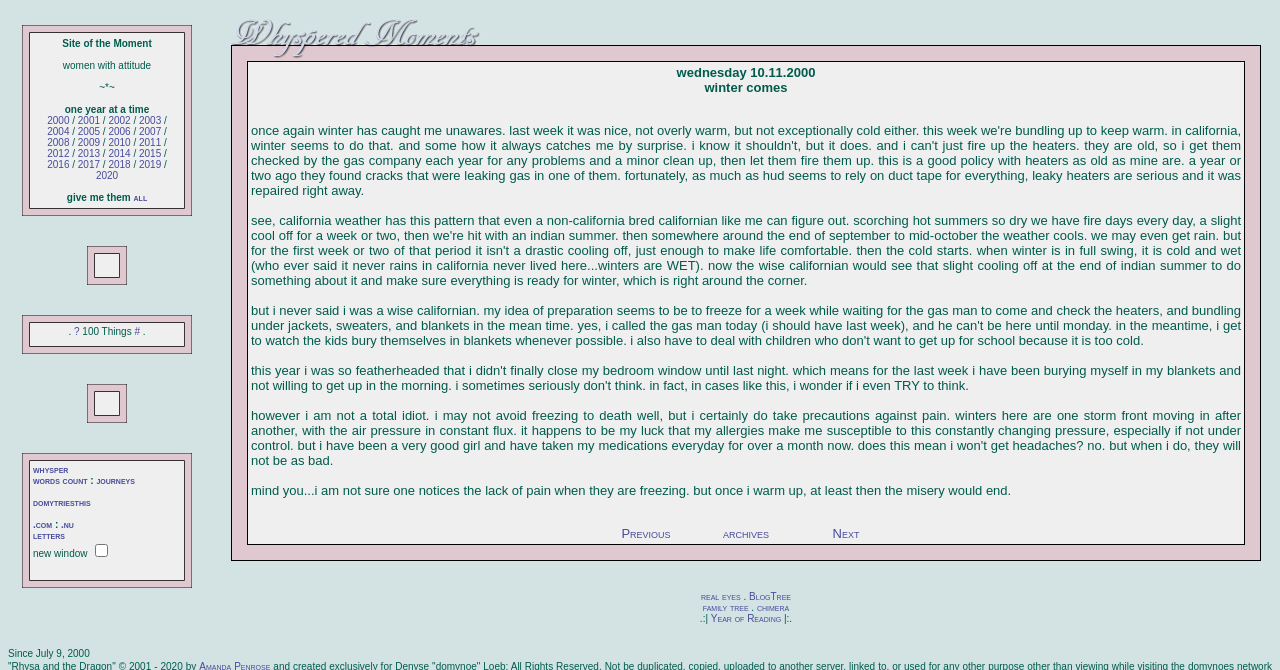Please identify the bounding box coordinates of the element's region that I should click in order to complete the following instruction: "view the image at top-left corner". The bounding box coordinates consist of four float numbers between 0 and 1, i.e., [left, top, right, bottom].

[0.005, 0.01, 0.162, 0.015]